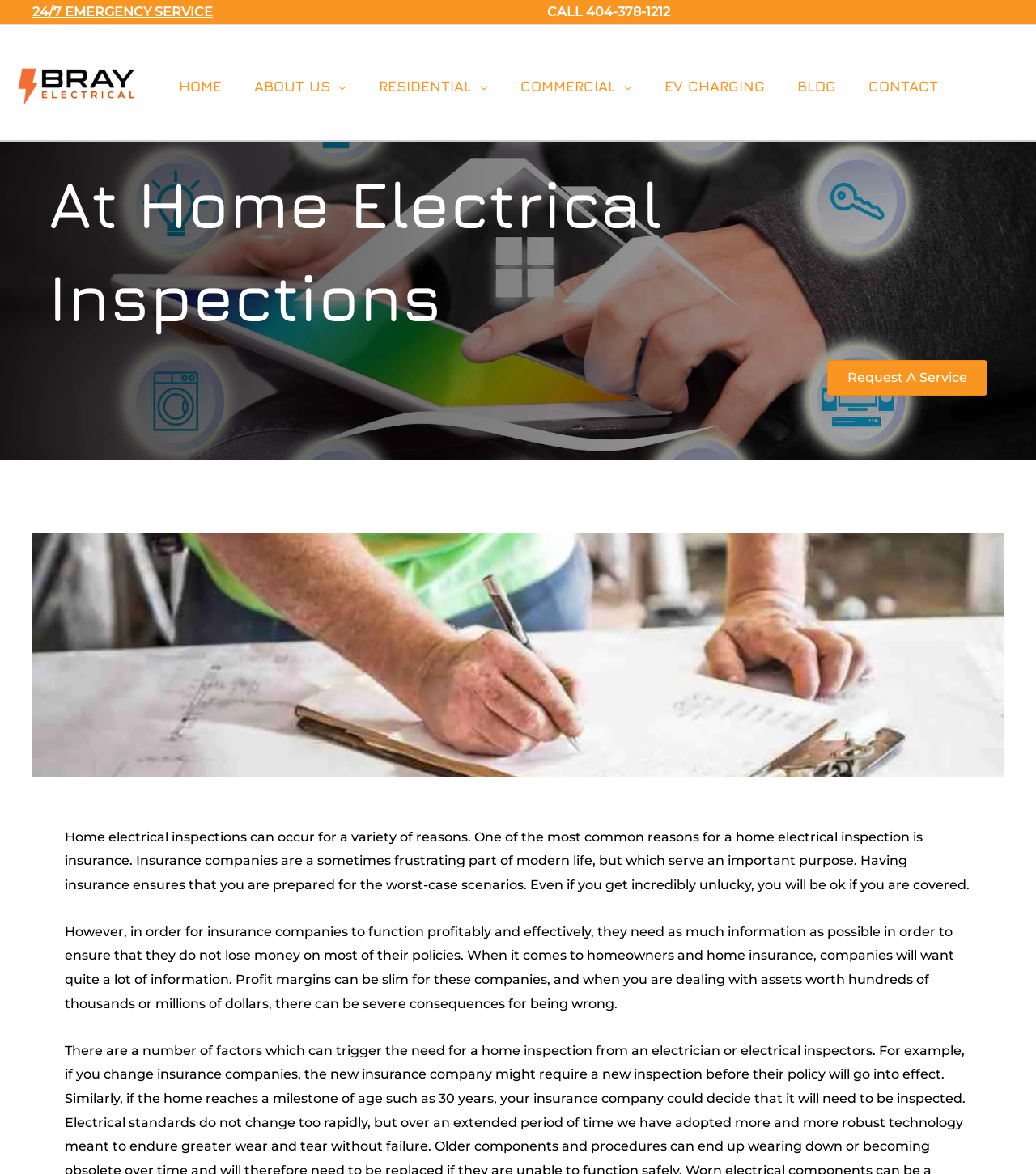Answer succinctly with a single word or phrase:
What is the company name?

Bray Electrical Services